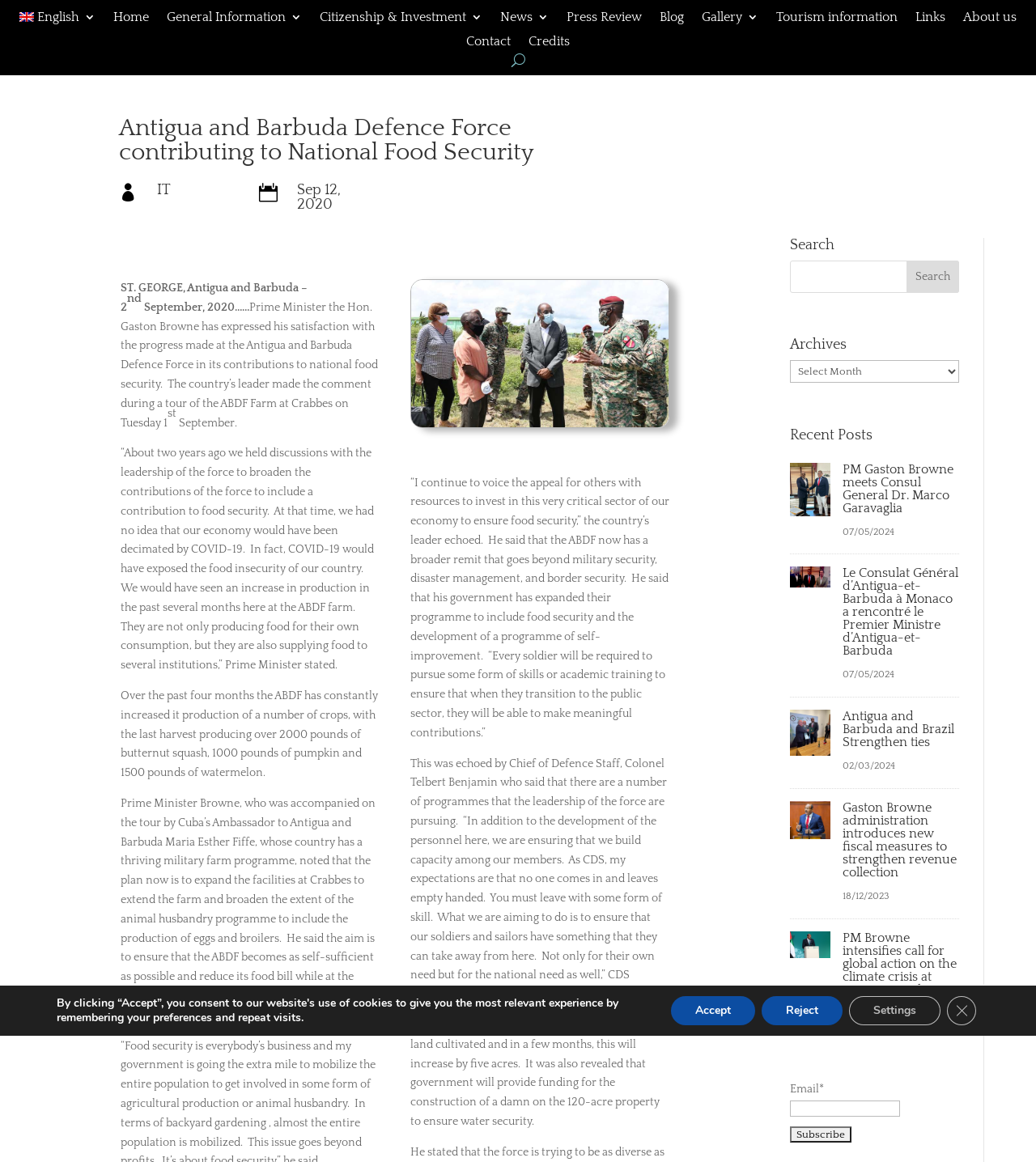Identify the bounding box coordinates for the UI element described by the following text: "RSS - Posts". Provide the coordinates as four float numbers between 0 and 1, in the format [left, top, right, bottom].

None